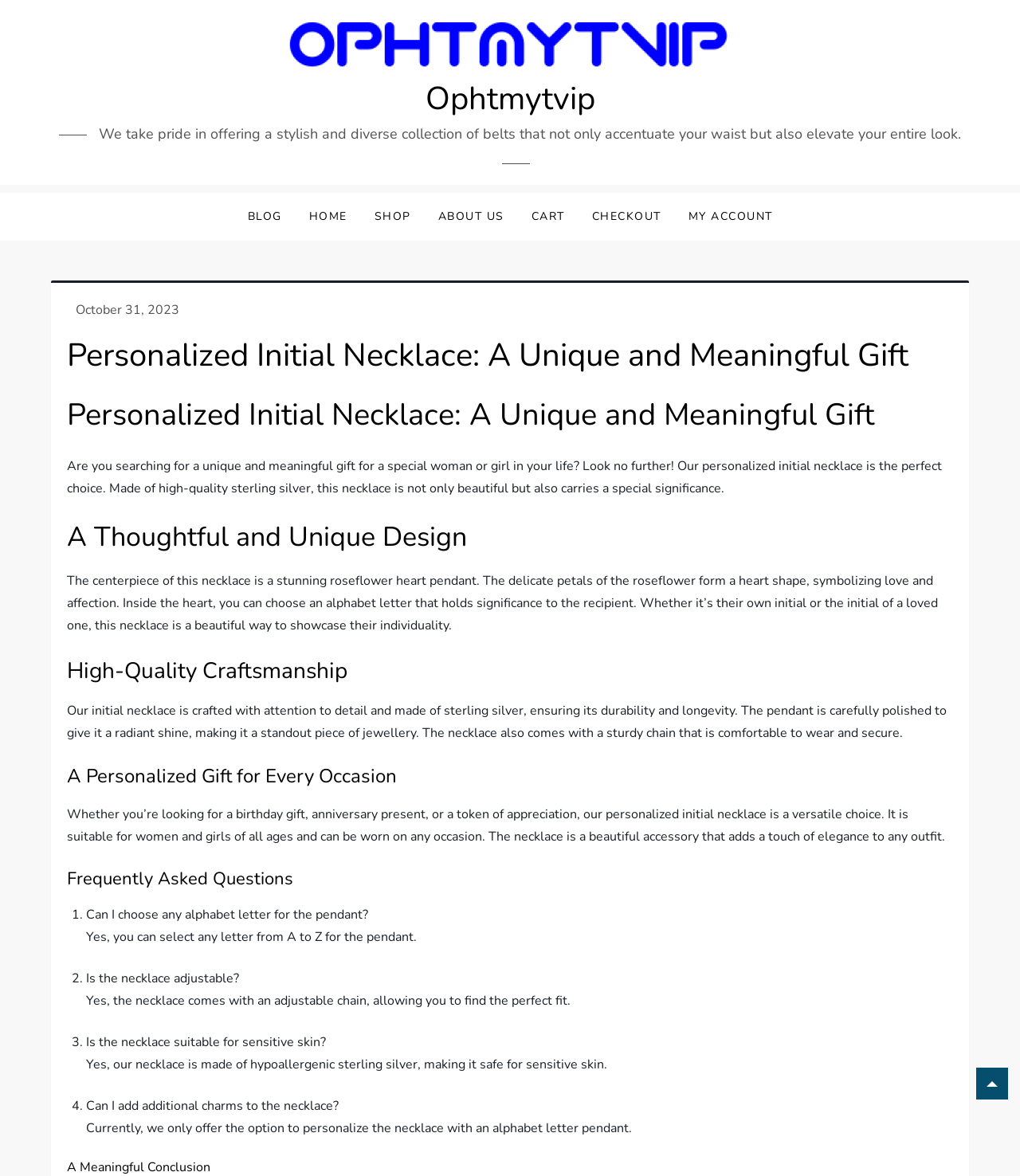Given the element description October 31, 2023, specify the bounding box coordinates of the corresponding UI element in the format (top-left x, top-left y, bottom-right x, bottom-right y). All values must be between 0 and 1.

[0.074, 0.256, 0.176, 0.271]